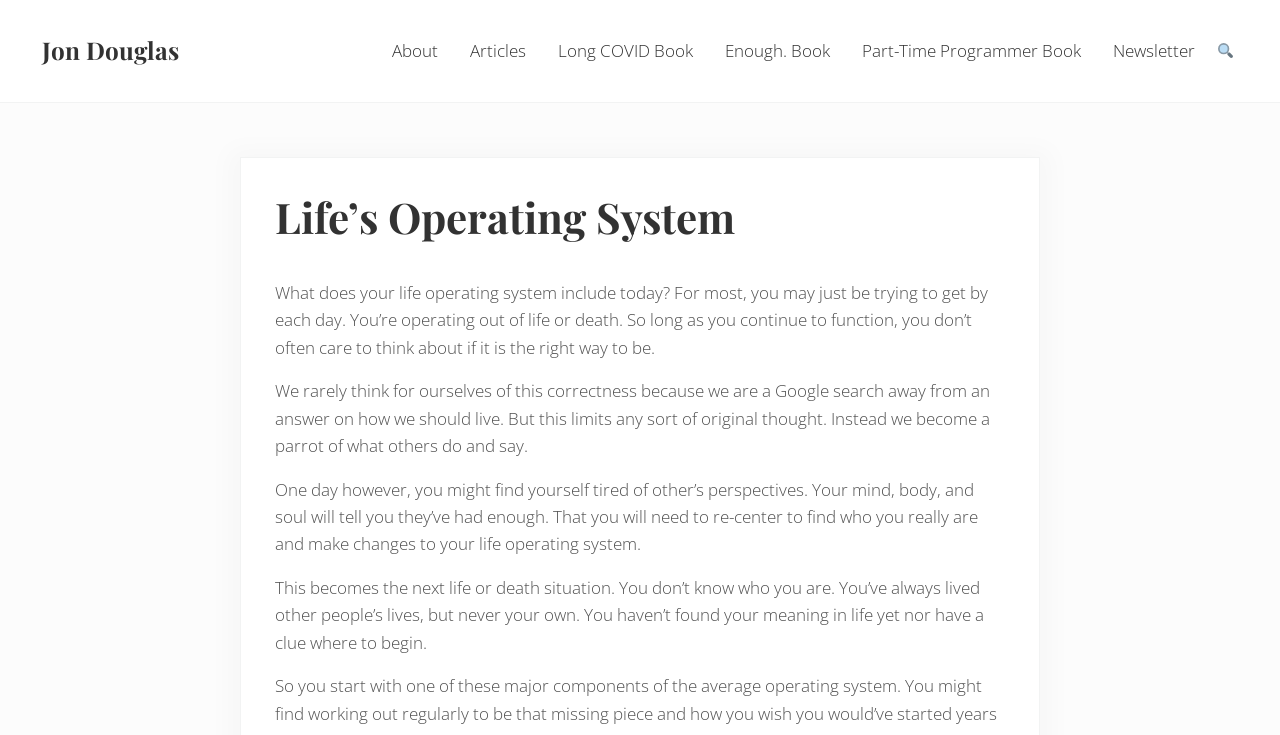What is the main topic of the webpage?
Using the image, elaborate on the answer with as much detail as possible.

The main topic of the webpage is 'Life's Operating System', which is mentioned in the heading 'Life’s Operating System' and also in the static text 'What does your life operating system include today?...' that follows. The webpage seems to be discussing the concept of a personal operating system and how it relates to one's life.